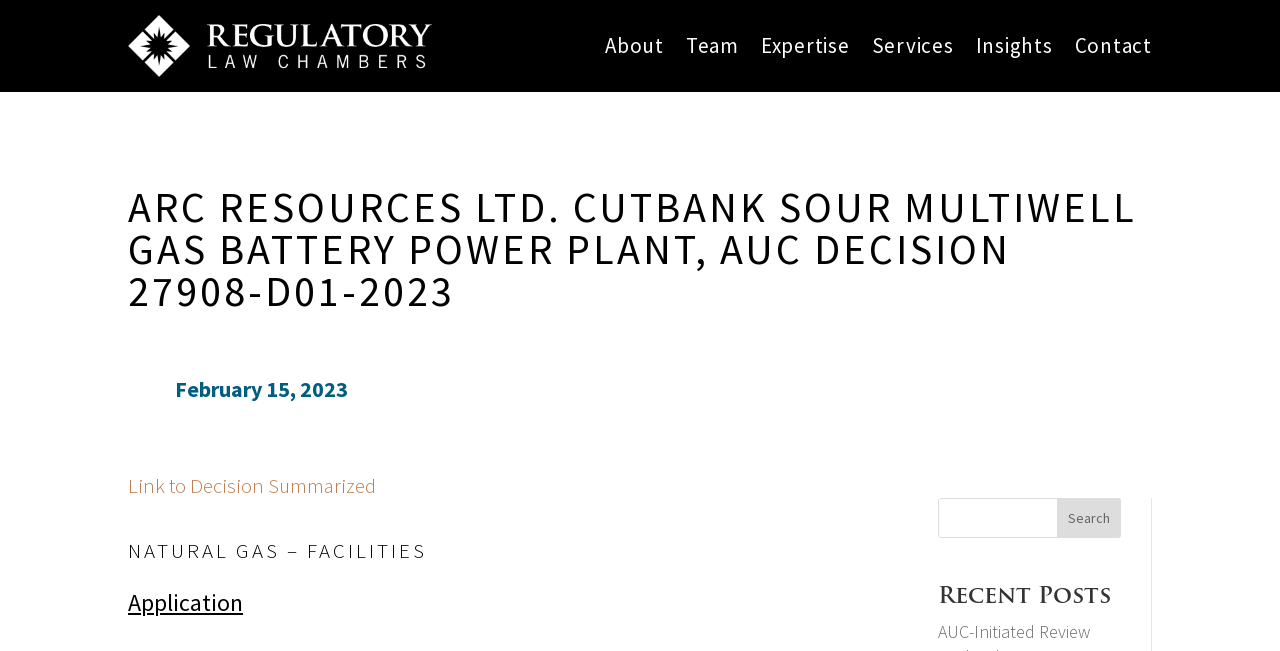Please identify the bounding box coordinates of the clickable area that will allow you to execute the instruction: "Go to the 'Team' page".

[0.536, 0.053, 0.577, 0.101]